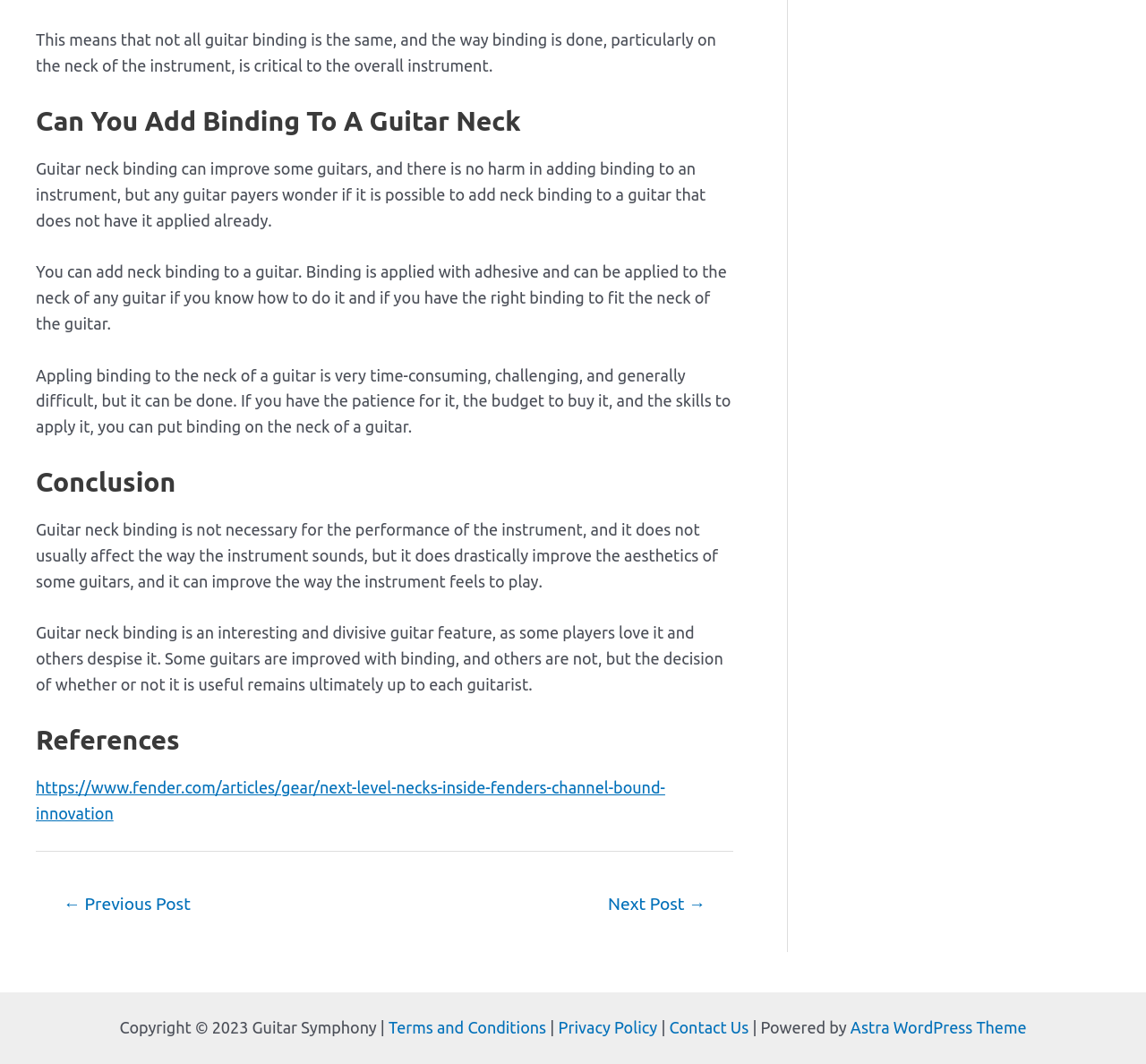Given the following UI element description: "Next Post →", find the bounding box coordinates in the webpage screenshot.

[0.508, 0.832, 0.638, 0.87]